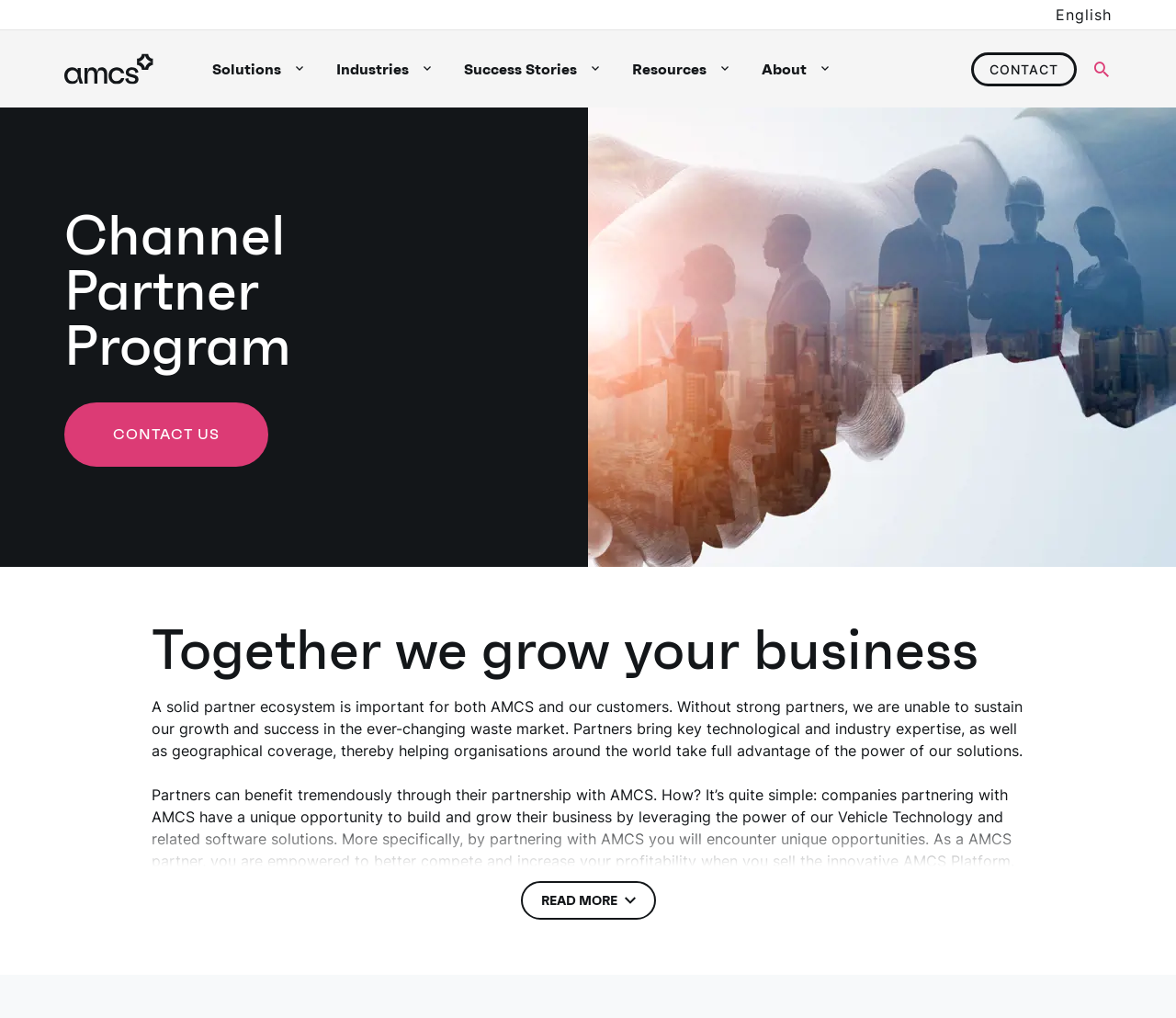What is the purpose of a solid partner ecosystem?
Refer to the image and give a detailed answer to the question.

According to the webpage, a solid partner ecosystem is important for both AMCS and its customers to sustain growth and success in the ever-changing waste market. This implies that partners play a crucial role in helping AMCS achieve its goals.